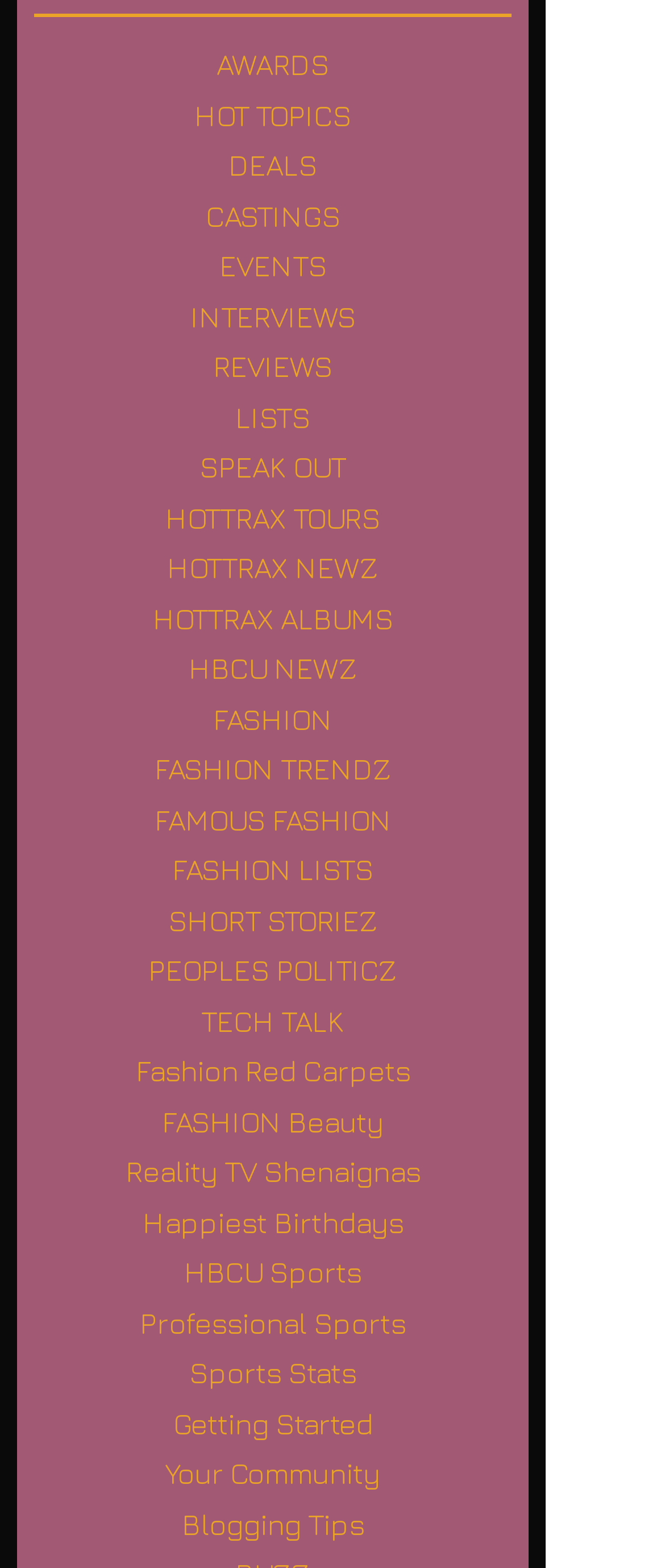Using the description: "Reality TV Shenaignas", identify the bounding box of the corresponding UI element in the screenshot.

[0.051, 0.732, 0.769, 0.765]